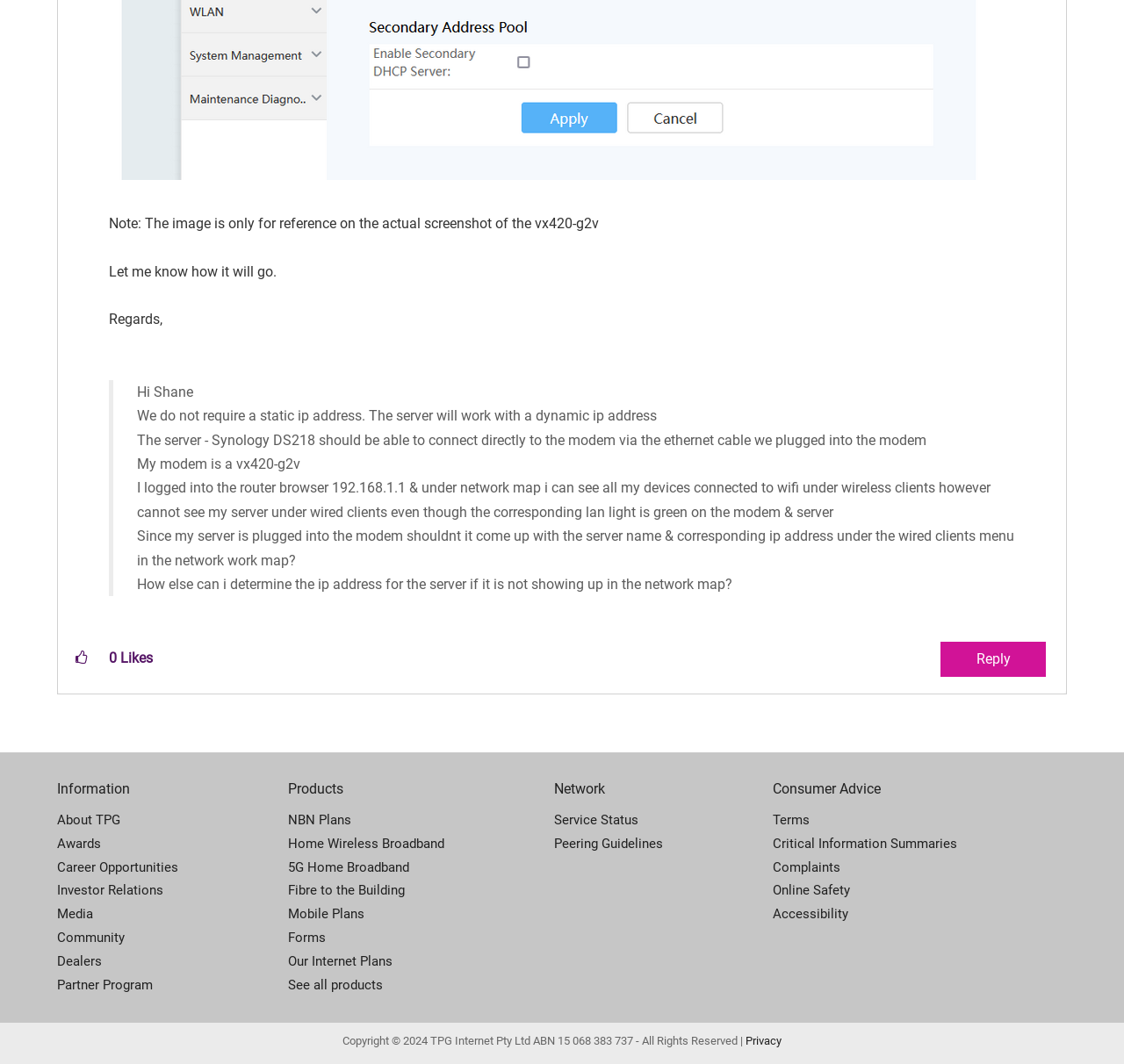Pinpoint the bounding box coordinates of the area that should be clicked to complete the following instruction: "View NBN plans". The coordinates must be given as four float numbers between 0 and 1, i.e., [left, top, right, bottom].

[0.256, 0.76, 0.493, 0.782]